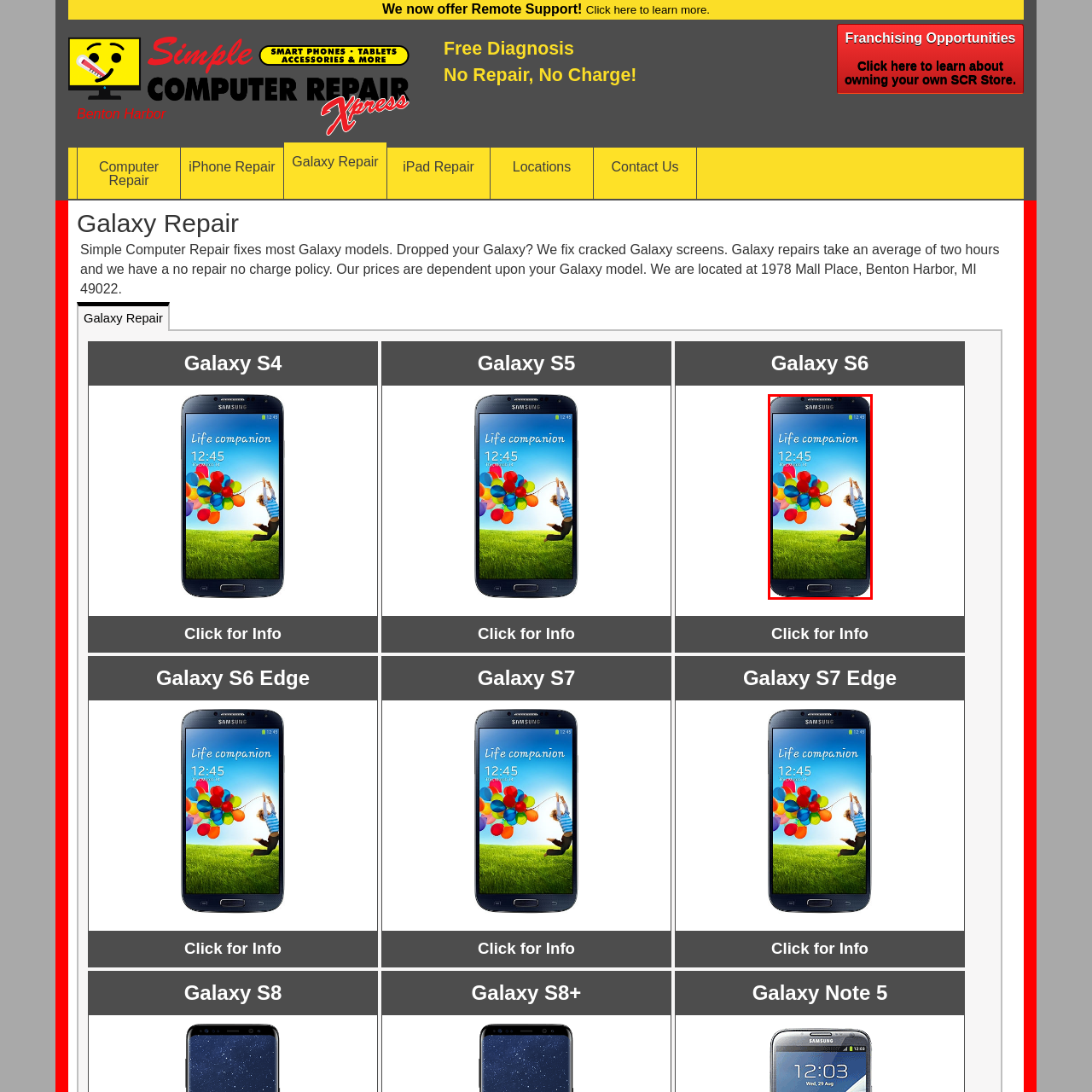What is emphasized by the phrase 'Life companion'?
Carefully analyze the image within the red bounding box and give a comprehensive response to the question using details from the image.

The phrase 'Life companion' on the Samsung Galaxy S6's screen emphasizes the phone's role in daily life and interactions, highlighting its importance as a constant companion in users' daily lives.